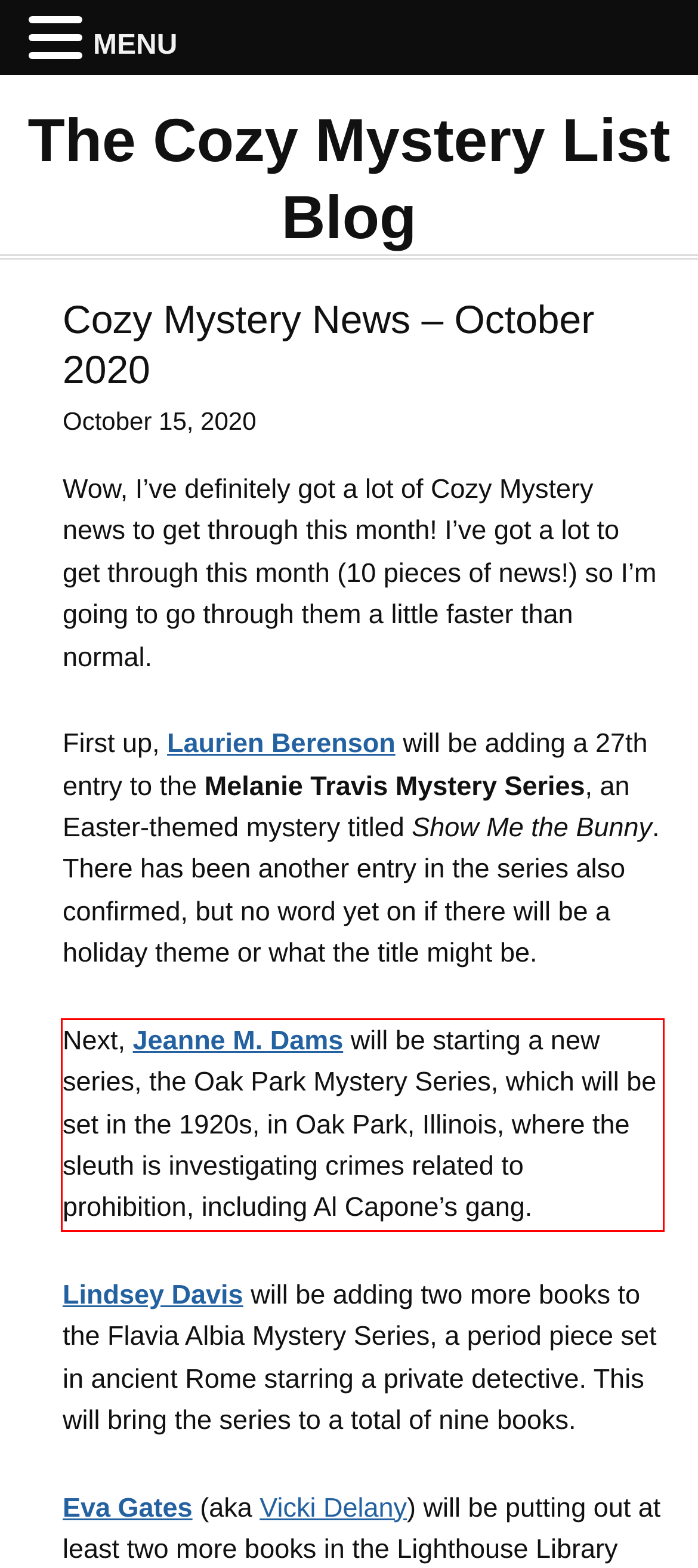Using the provided screenshot of a webpage, recognize and generate the text found within the red rectangle bounding box.

Next, Jeanne M. Dams will be starting a new series, the Oak Park Mystery Series, which will be set in the 1920s, in Oak Park, Illinois, where the sleuth is investigating crimes related to prohibition, including Al Capone’s gang.